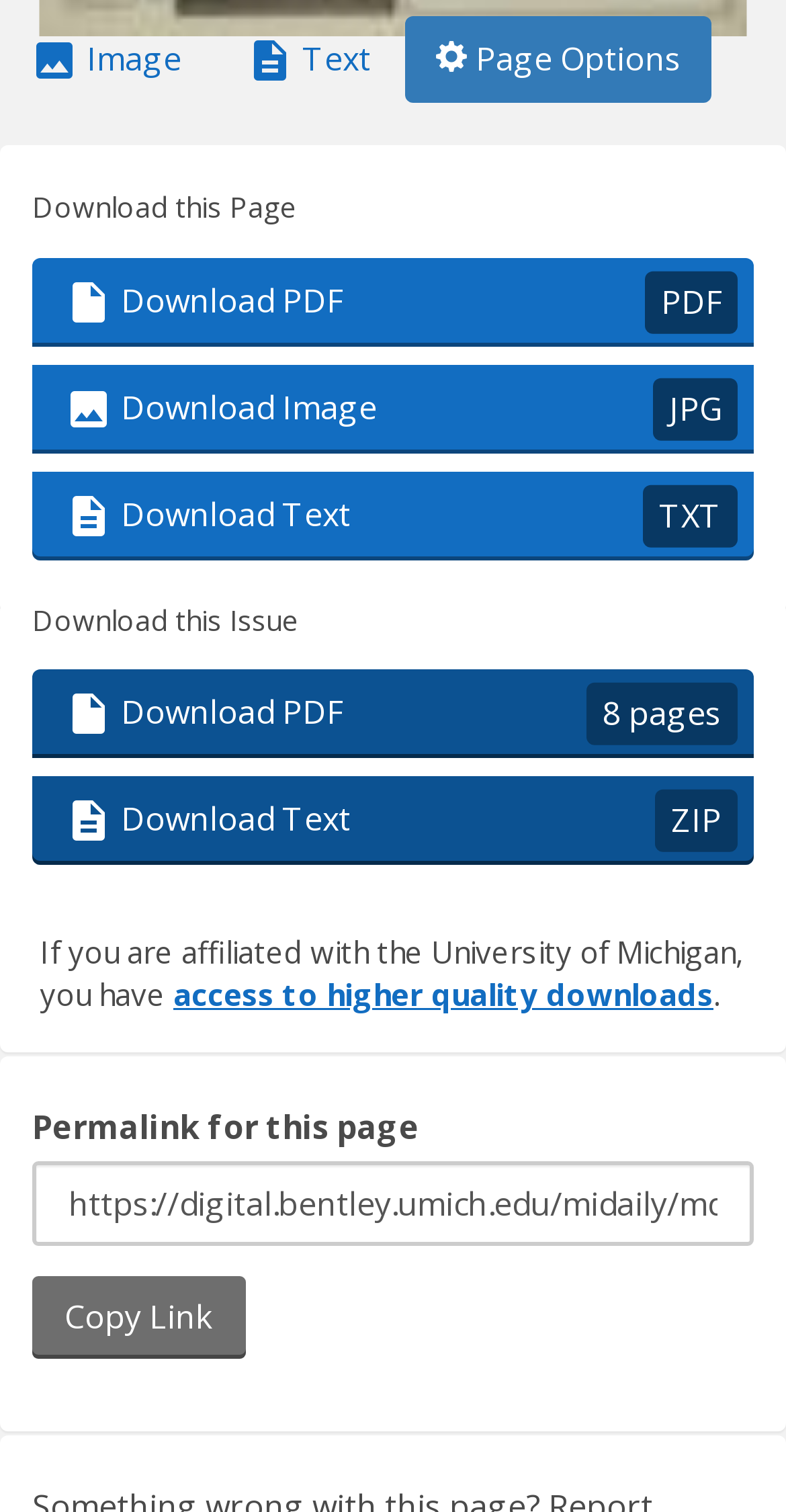Locate the bounding box coordinates of the area that needs to be clicked to fulfill the following instruction: "Access higher quality downloads". The coordinates should be in the format of four float numbers between 0 and 1, namely [left, top, right, bottom].

[0.221, 0.645, 0.908, 0.671]